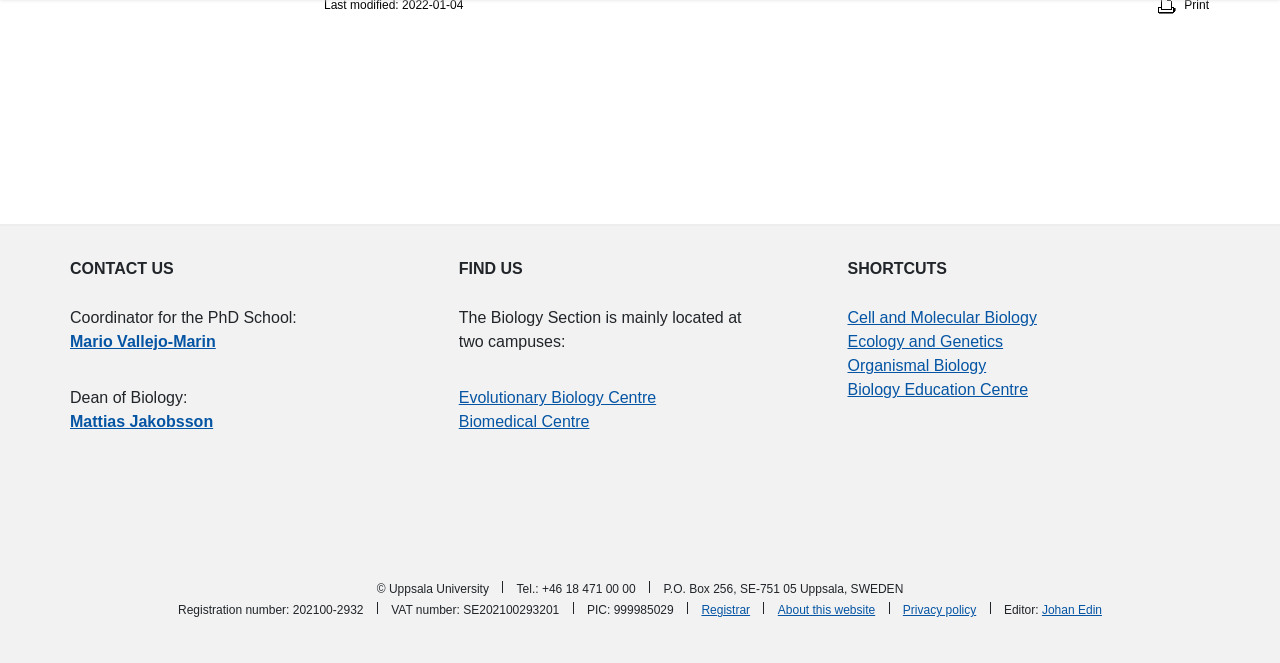Please provide a comprehensive response to the question based on the details in the image: What is the name of the Dean of Biology?

I found the answer by looking at the section 'CONTACT US' where it says 'Dean of Biology:' followed by a link 'Mattias Jakobsson'.